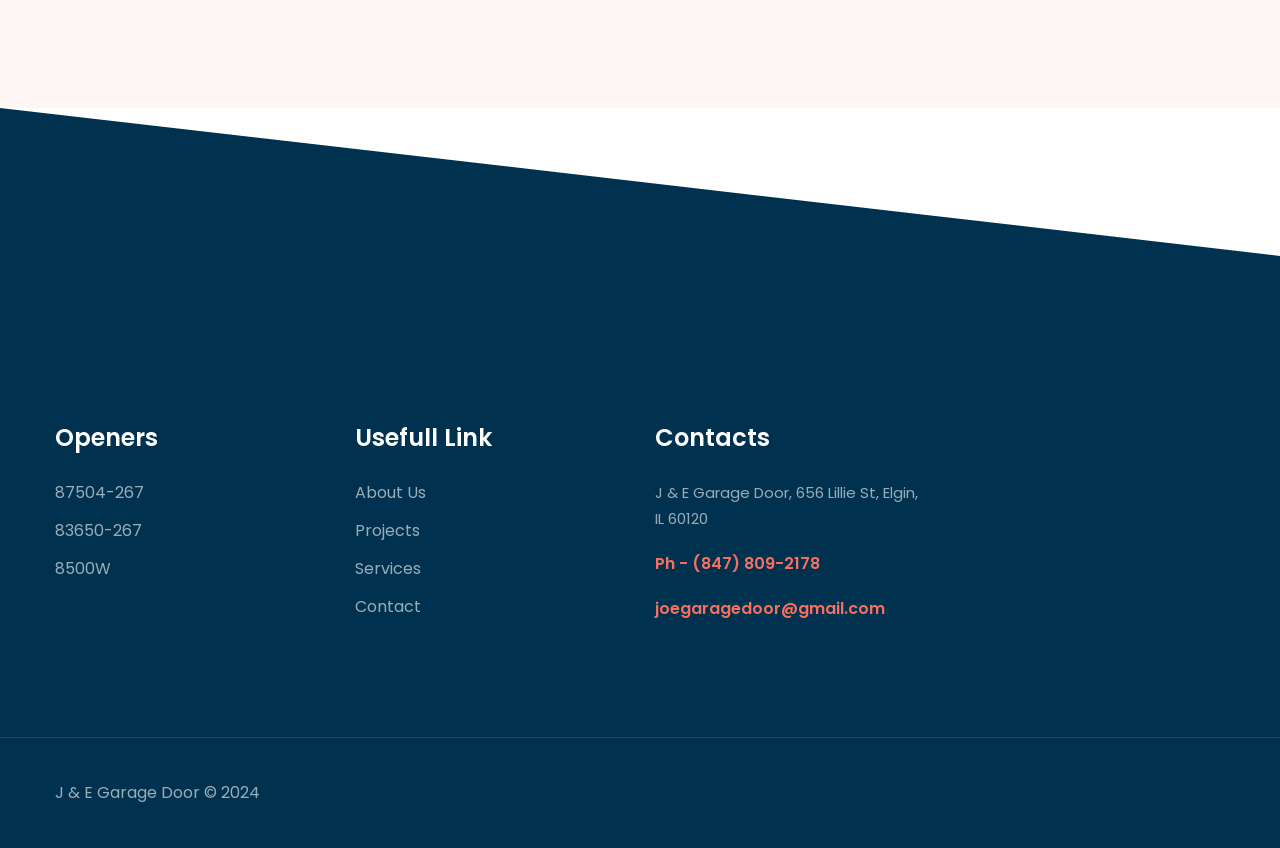Provide a thorough and detailed response to the question by examining the image: 
What year is the copyright of the website?

The copyright year of the website can be found at the bottom of the page, where it is written as 'J & E Garage Door © 2024'.